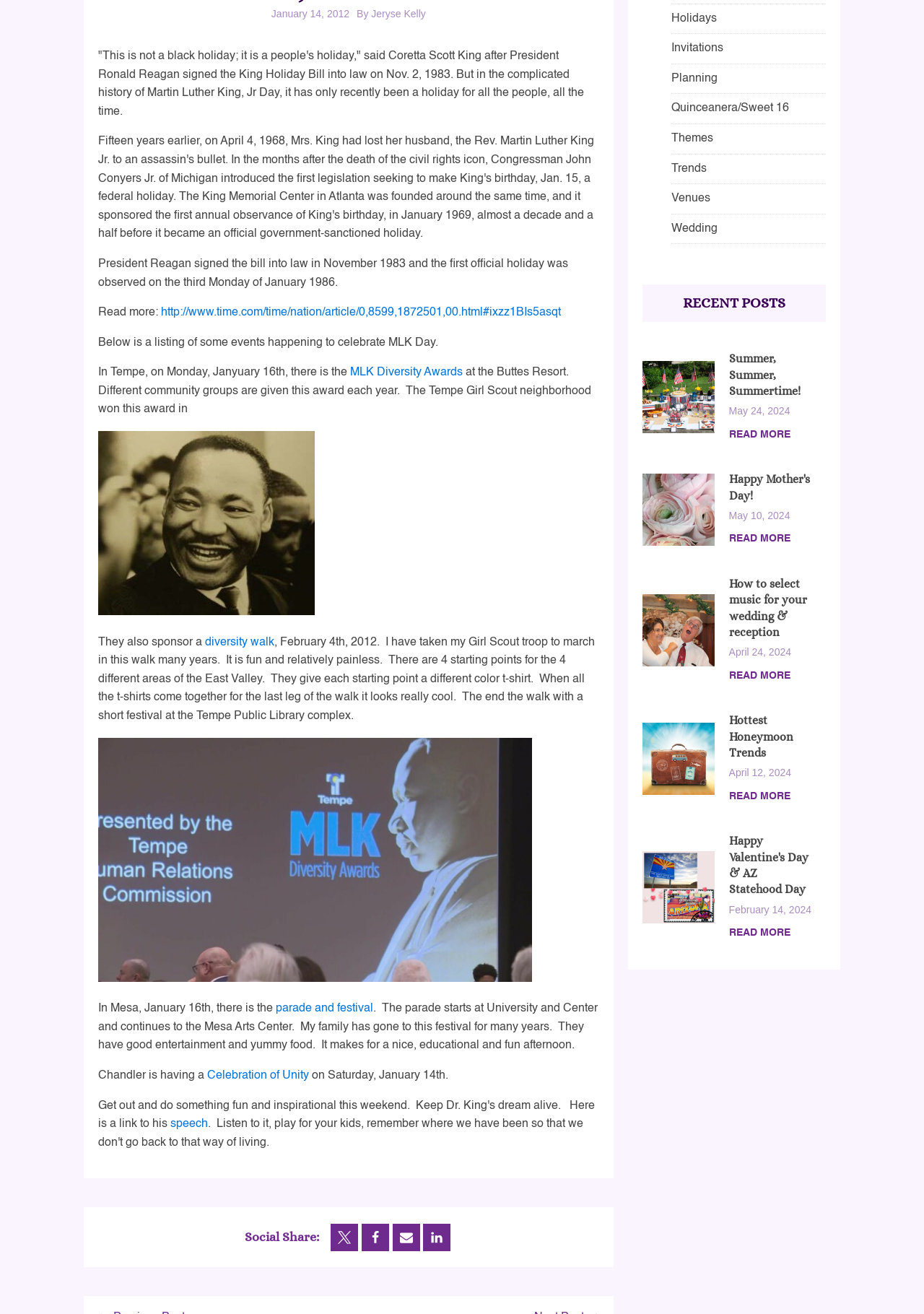For the element described, predict the bounding box coordinates as (top-left x, top-left y, bottom-right x, bottom-right y). All values should be between 0 and 1. Element description: Read More

[0.789, 0.6, 0.855, 0.612]